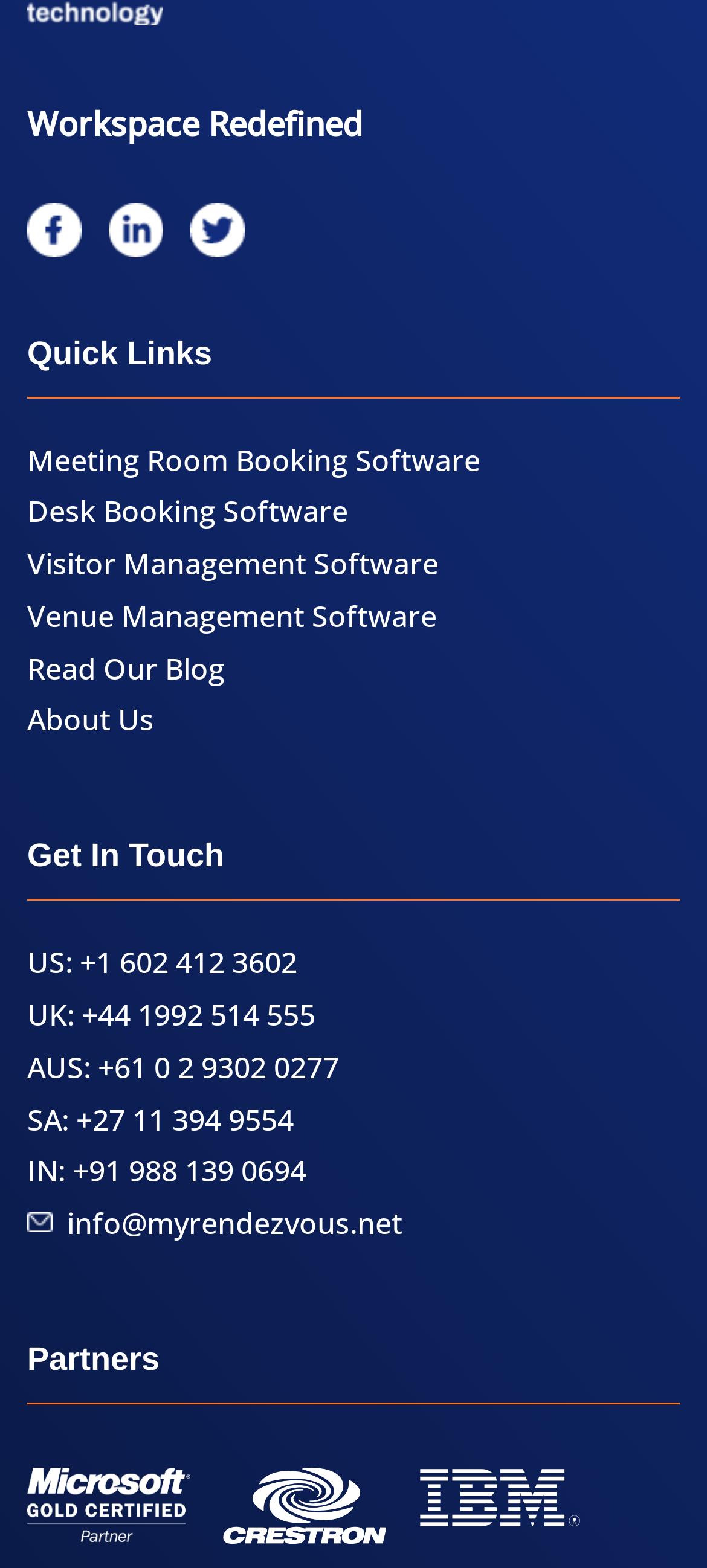Given the following UI element description: "Read Our Blog", find the bounding box coordinates in the webpage screenshot.

[0.038, 0.413, 0.318, 0.439]